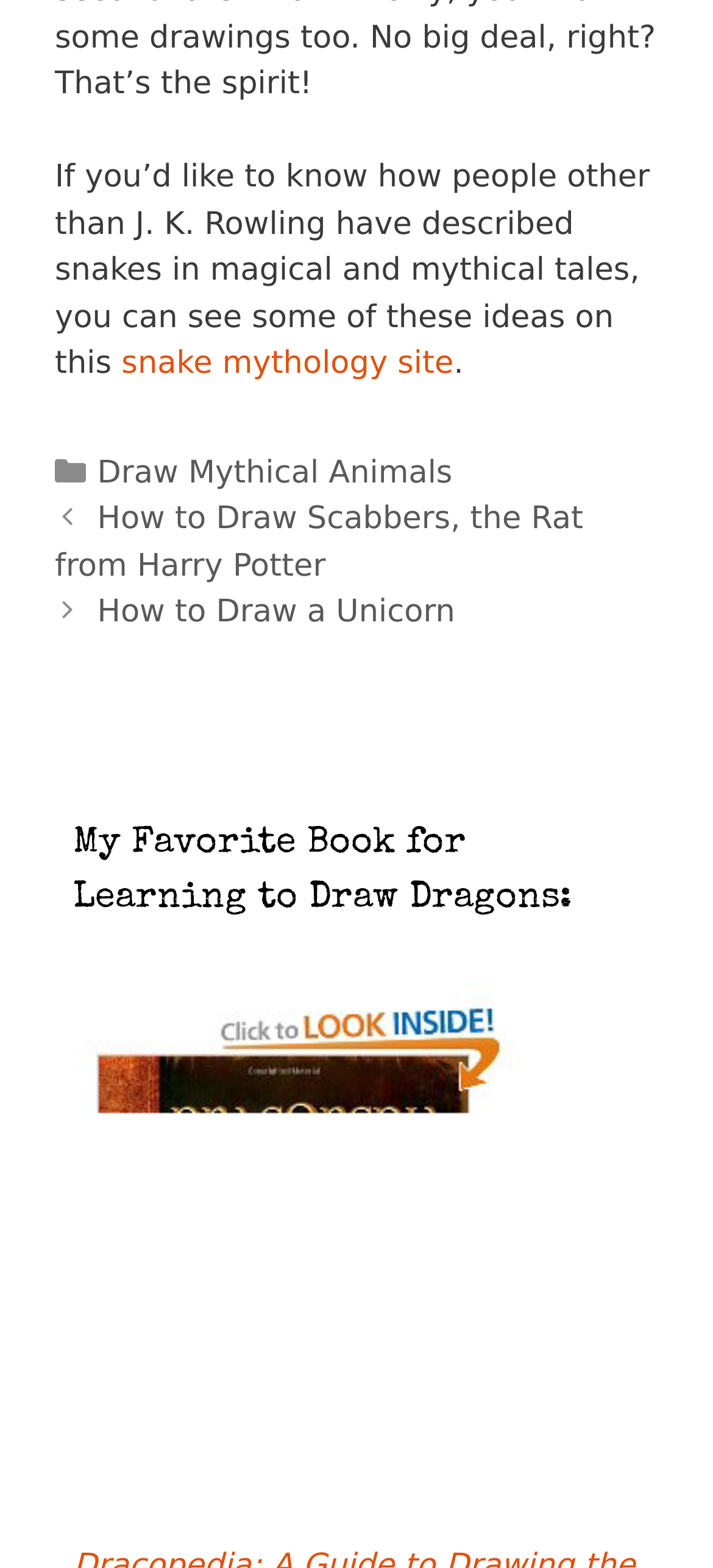By analyzing the image, answer the following question with a detailed response: What is the next post about?

The 'Next' button in the footer section of the webpage contains a link to a post about 'How to Draw a Unicorn', indicating that the next post is about drawing a unicorn.